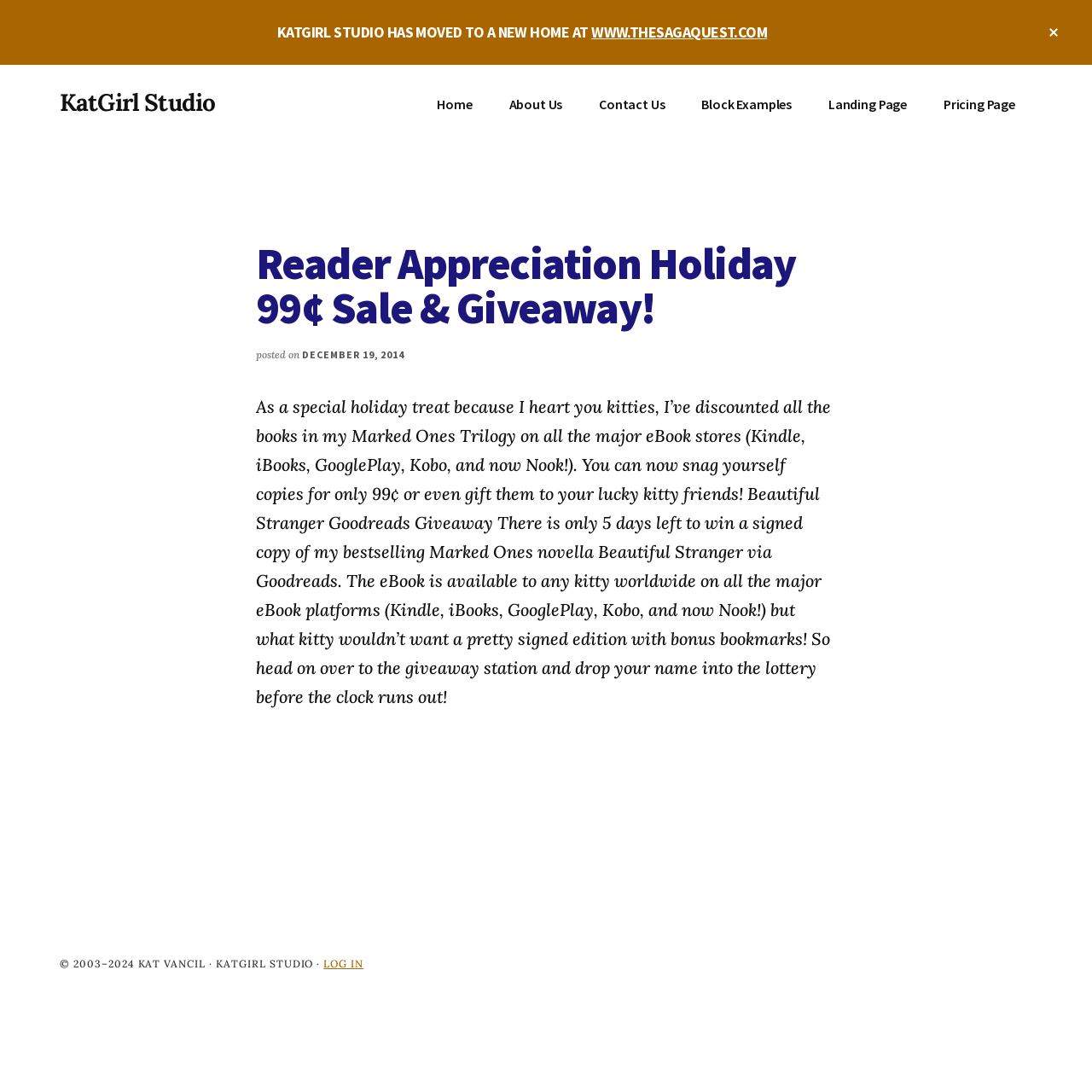Determine the bounding box coordinates of the element that should be clicked to execute the following command: "Close the top banner".

[0.93, 0.0, 1.0, 0.059]